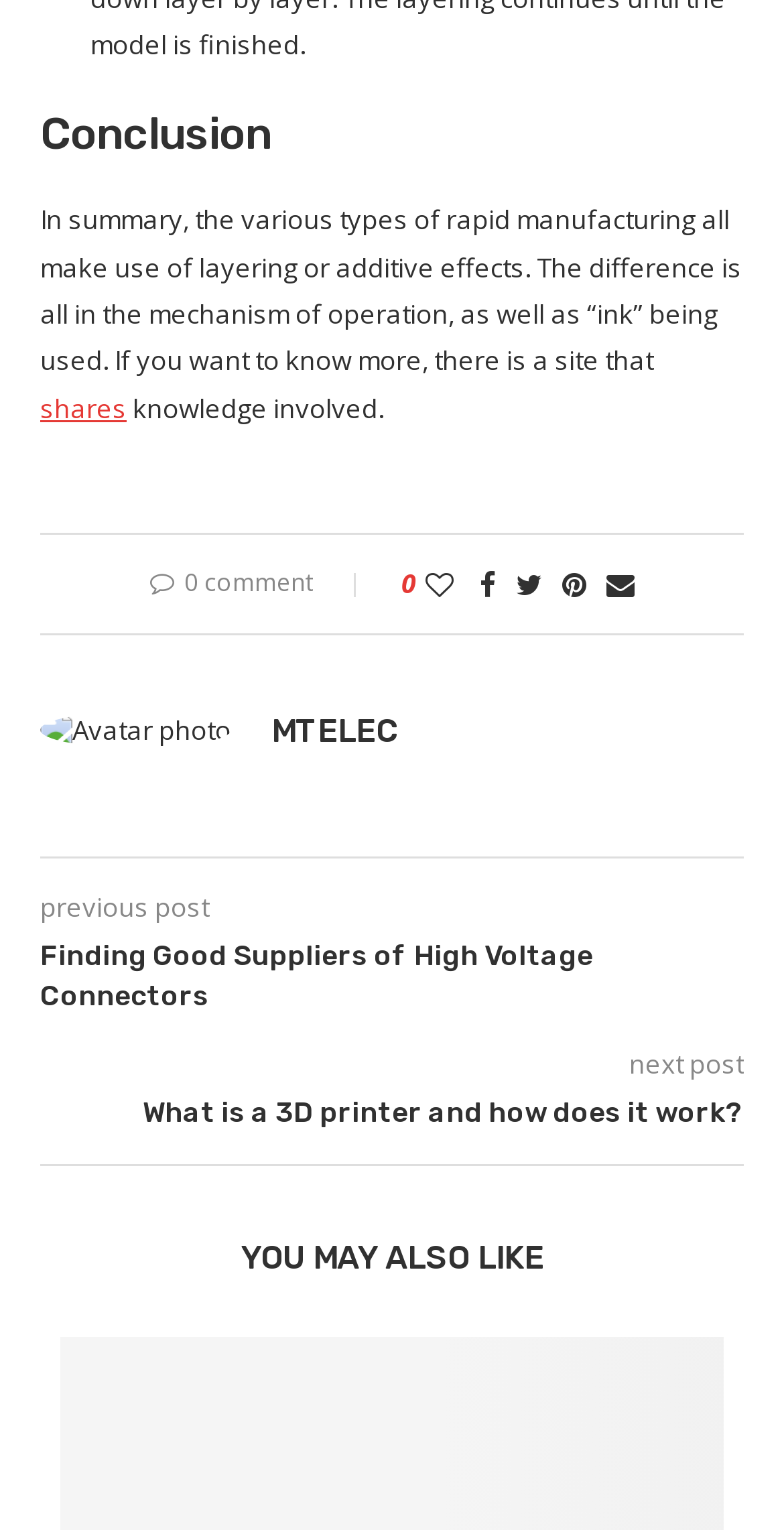What is the name of the author of this post?
Could you answer the question in a detailed manner, providing as much information as possible?

The heading 'MTELEC' is present on the webpage, which is likely the name of the author of this post.